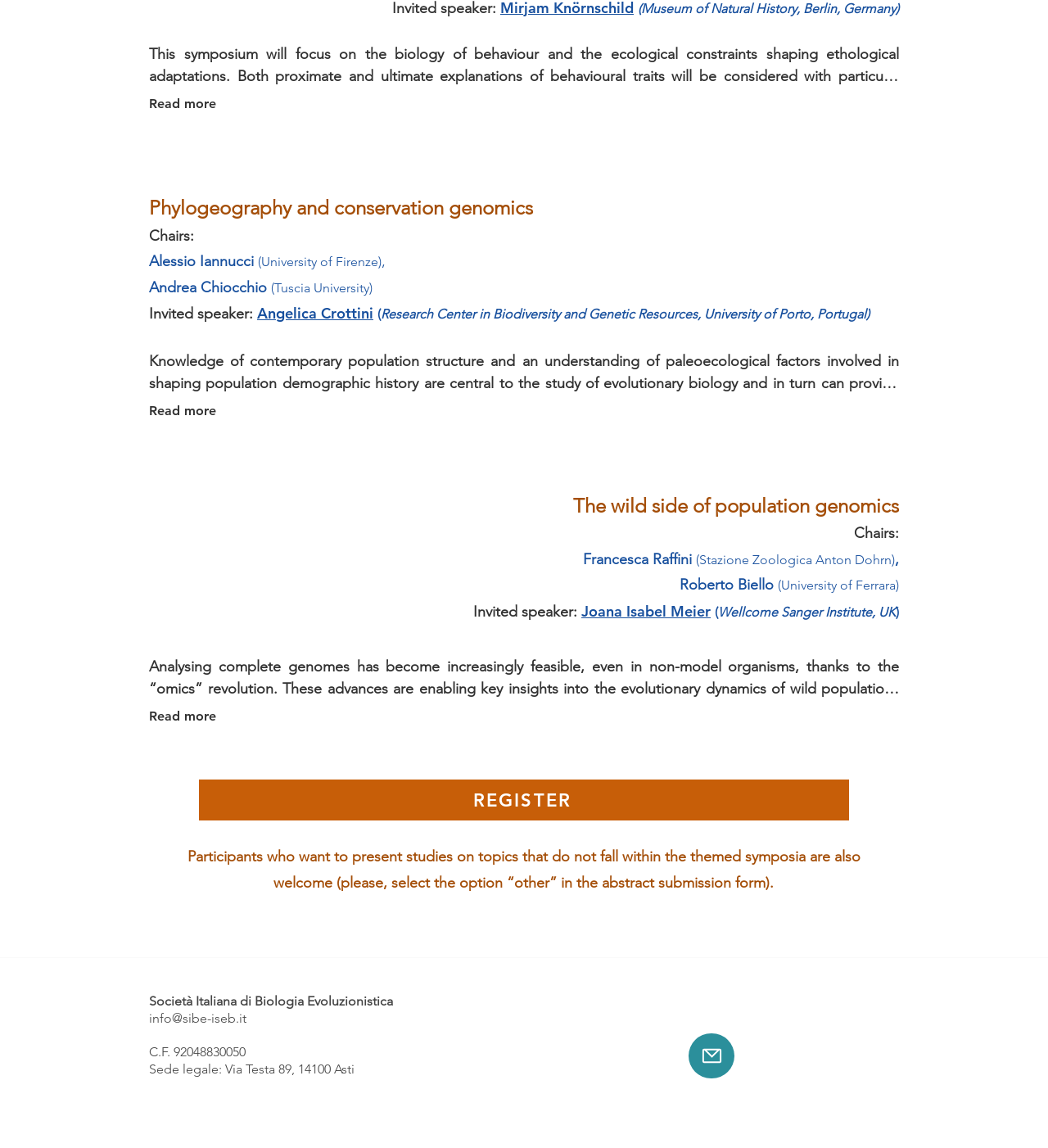Please identify the bounding box coordinates of the clickable region that I should interact with to perform the following instruction: "Read more about the biology of behaviour and the ecological constraints shaping ethological adaptations". The coordinates should be expressed as four float numbers between 0 and 1, i.e., [left, top, right, bottom].

[0.142, 0.083, 0.206, 0.097]